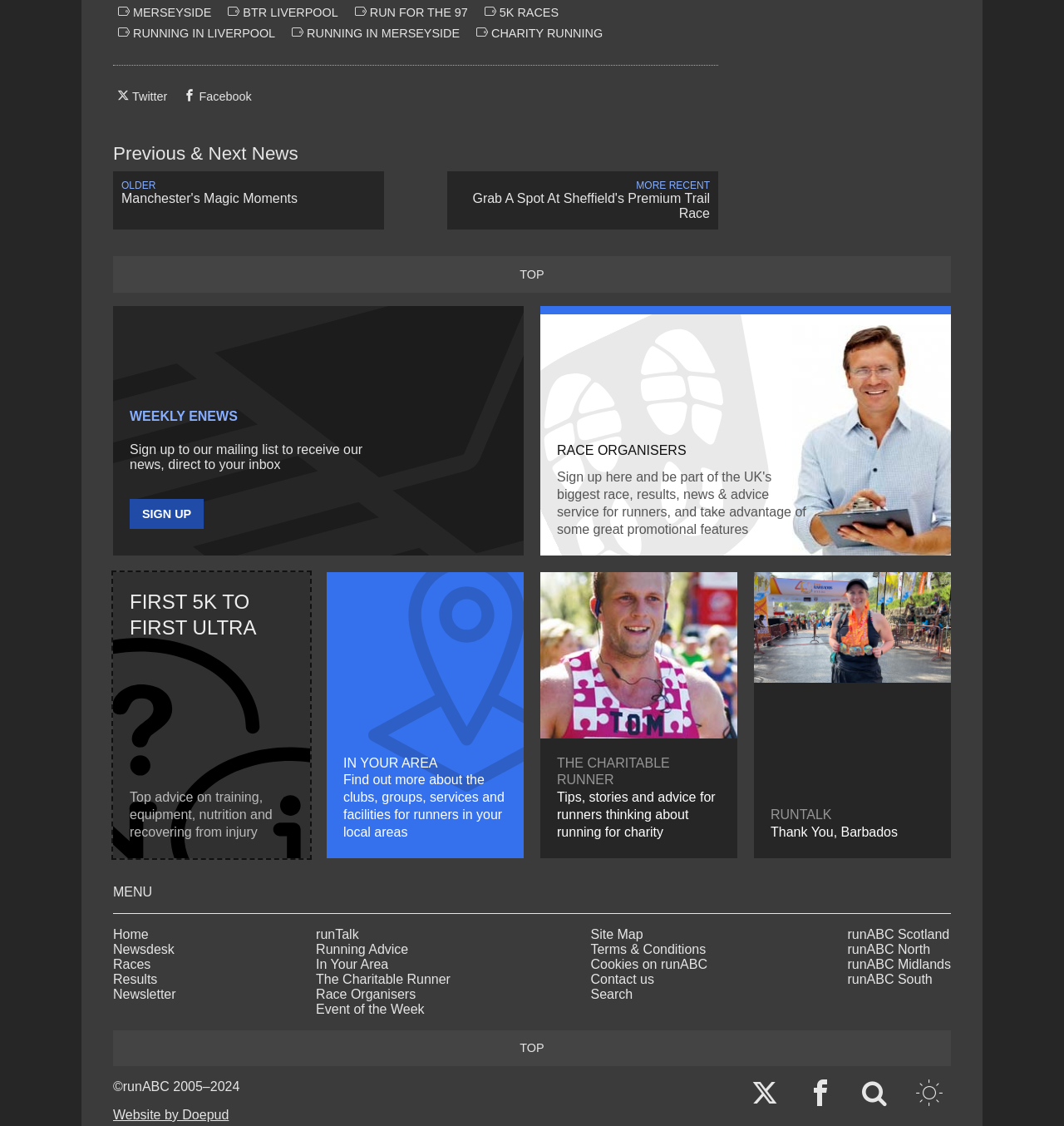What is the topic of the 'THE CHARITABLE RUNNER' section?
Please use the image to deliver a detailed and complete answer.

The 'THE CHARITABLE RUNNER' section is described as providing 'Tips, stories and advice for runners thinking about running for charity', indicating that its topic is running for charitable purposes.